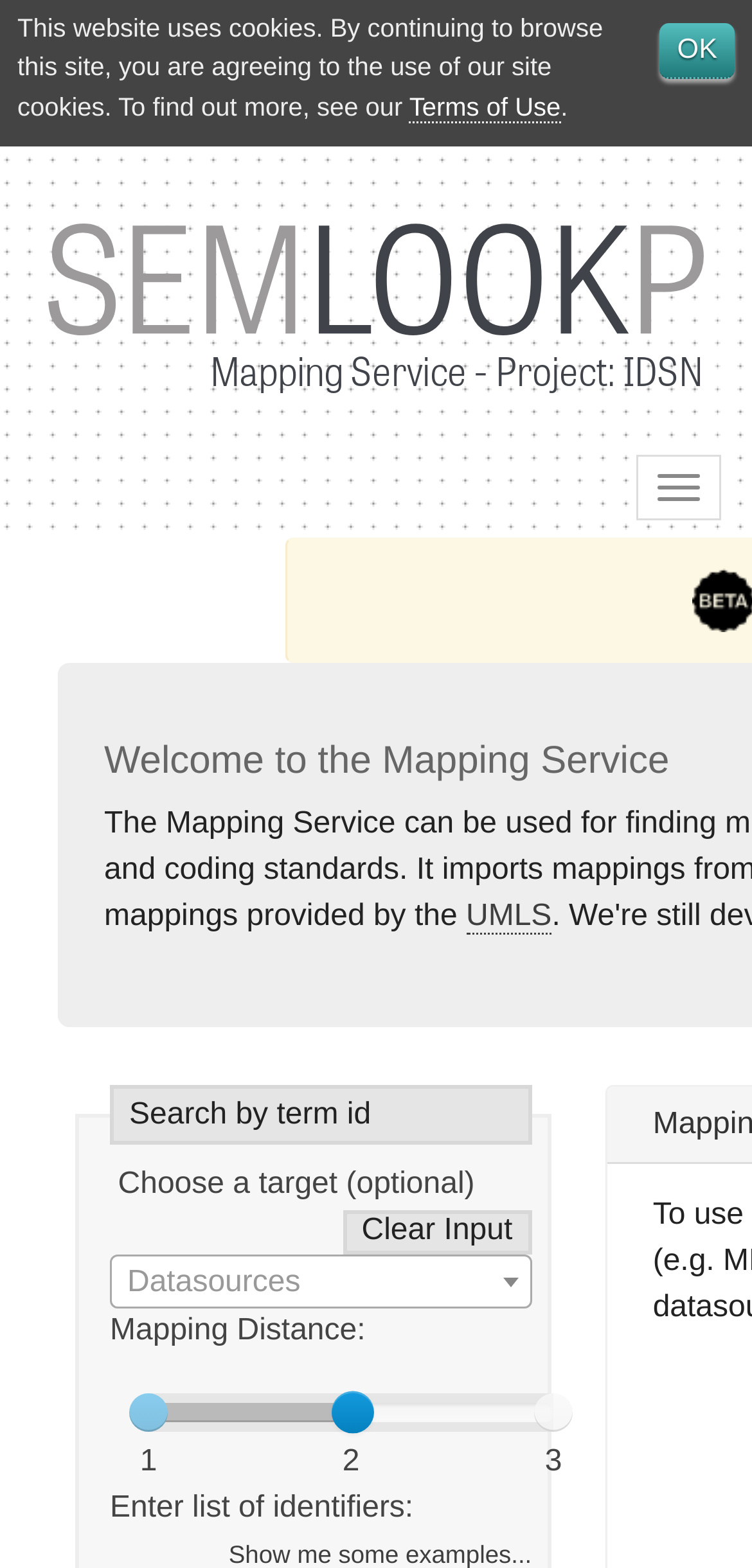Describe all the key features of the webpage in detail.

The webpage is a bio-medical ontology lookup service, specifically the EMBL-EBI Ontology Lookup Service. At the top left, there is a logo image of SemLookP. Next to the logo, there is a static text "Mapping Service - Project: IDSN". 

On the top right, there is a button "Toggle navigation" which is not expanded. Below the button, there is a link "UMLS" which is part of a navigation menu. 

The main content of the webpage is divided into several sections. The first section has a static text "Choose a target (optional)" and a button "Clear Input". Below these elements, there is a combobox "Datasources" which is not expanded. 

Next to the combobox, there is a static text "Mapping Distance:" followed by a horizontal slider with a value range from 1 to 3. 

Further down, there is a static text "Enter list of identifiers:". 

At the top right corner, there is a link "OK". At the bottom of the page, there is a static text describing the website's cookie policy, followed by a link "Terms of Use".